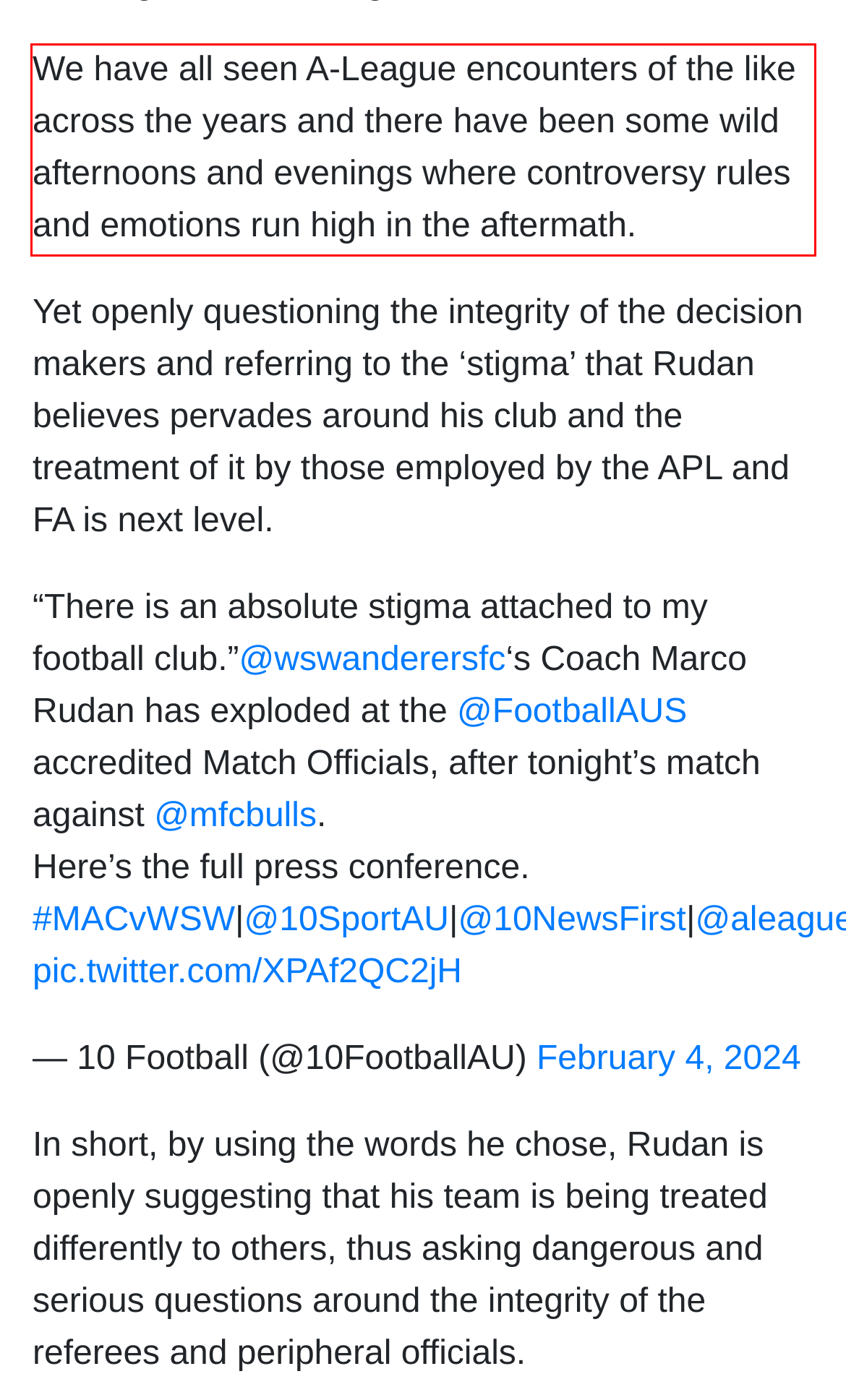Please extract the text content from the UI element enclosed by the red rectangle in the screenshot.

We have all seen A-League encounters of the like across the years and there have been some wild afternoons and evenings where controversy rules and emotions run high in the aftermath.